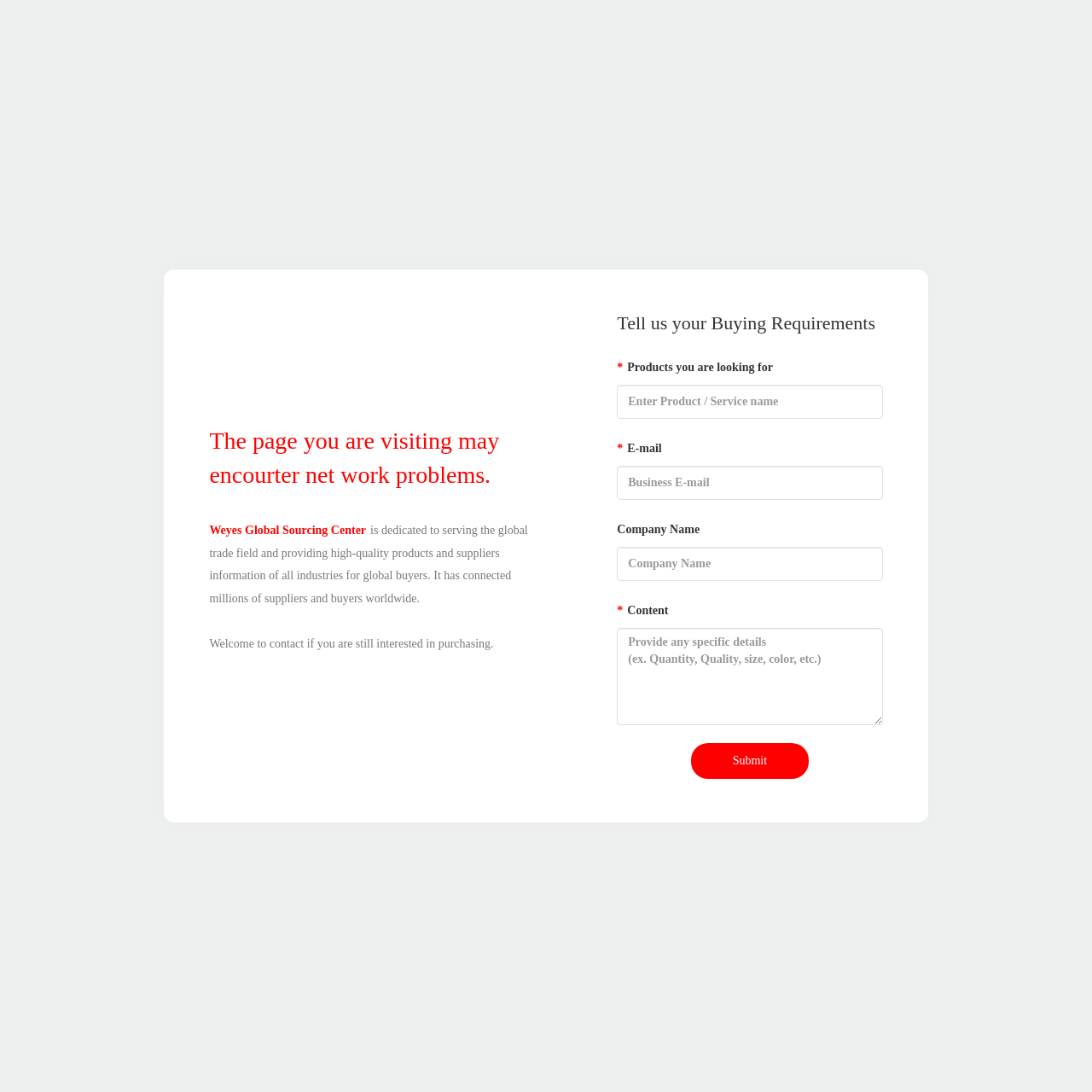Answer the question briefly using a single word or phrase: 
What is the contact method for purchasing?

Contact us